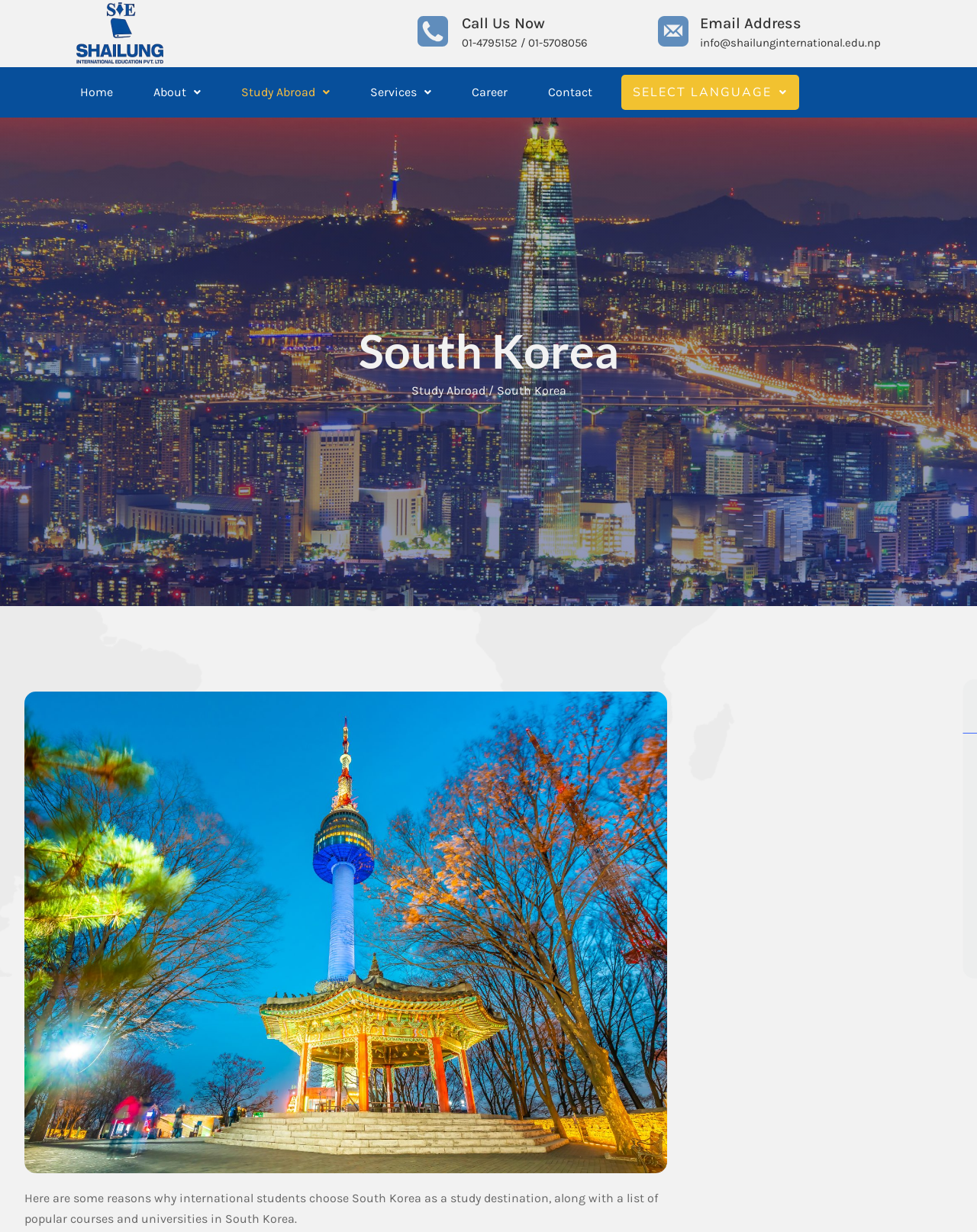Please locate the bounding box coordinates of the element that should be clicked to complete the given instruction: "view shopping cart".

None